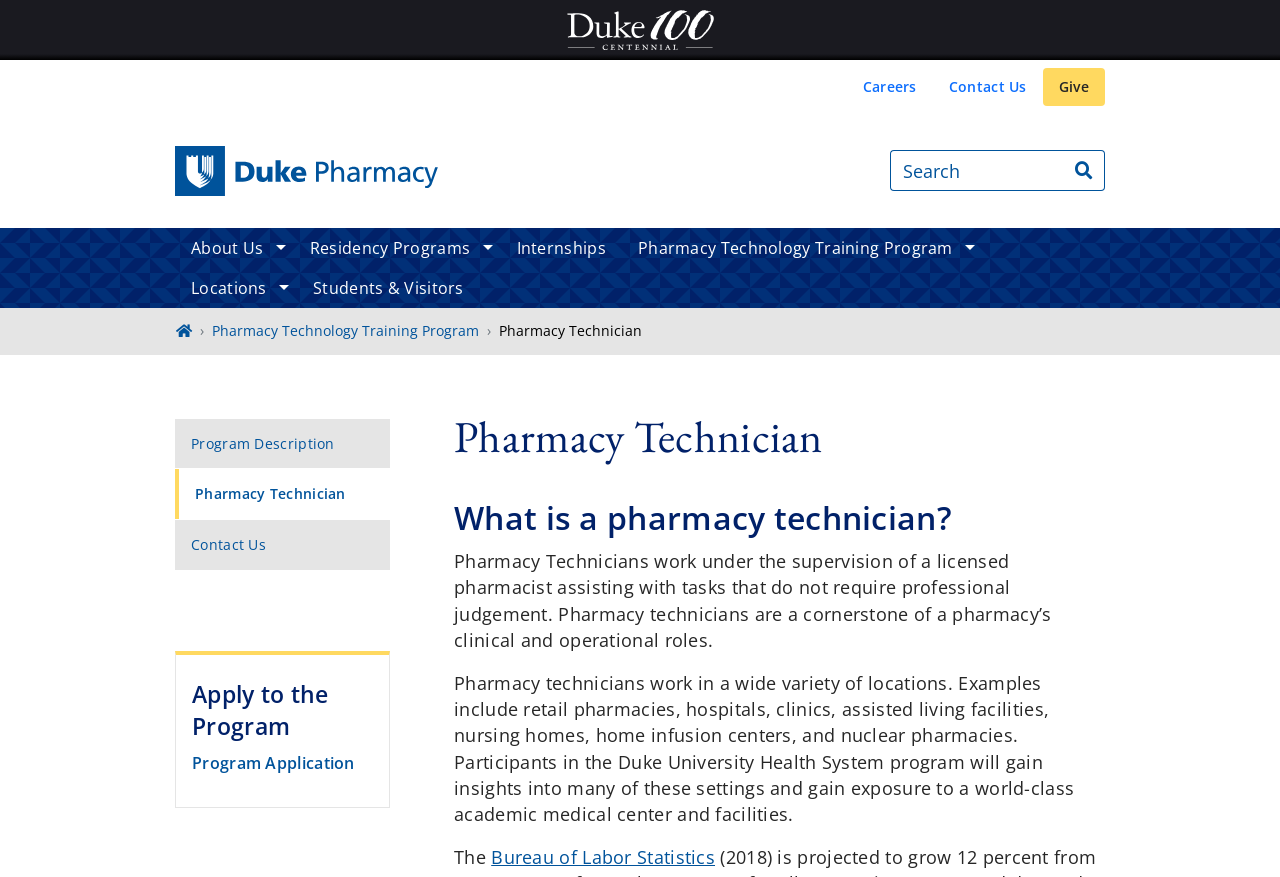Using the information from the screenshot, answer the following question thoroughly:
Where is the search box located?

The search box is located at the top right of the webpage, with a bounding box coordinate of [0.695, 0.172, 0.834, 0.218]. This indicates that it is positioned near the top of the page, towards the right side.